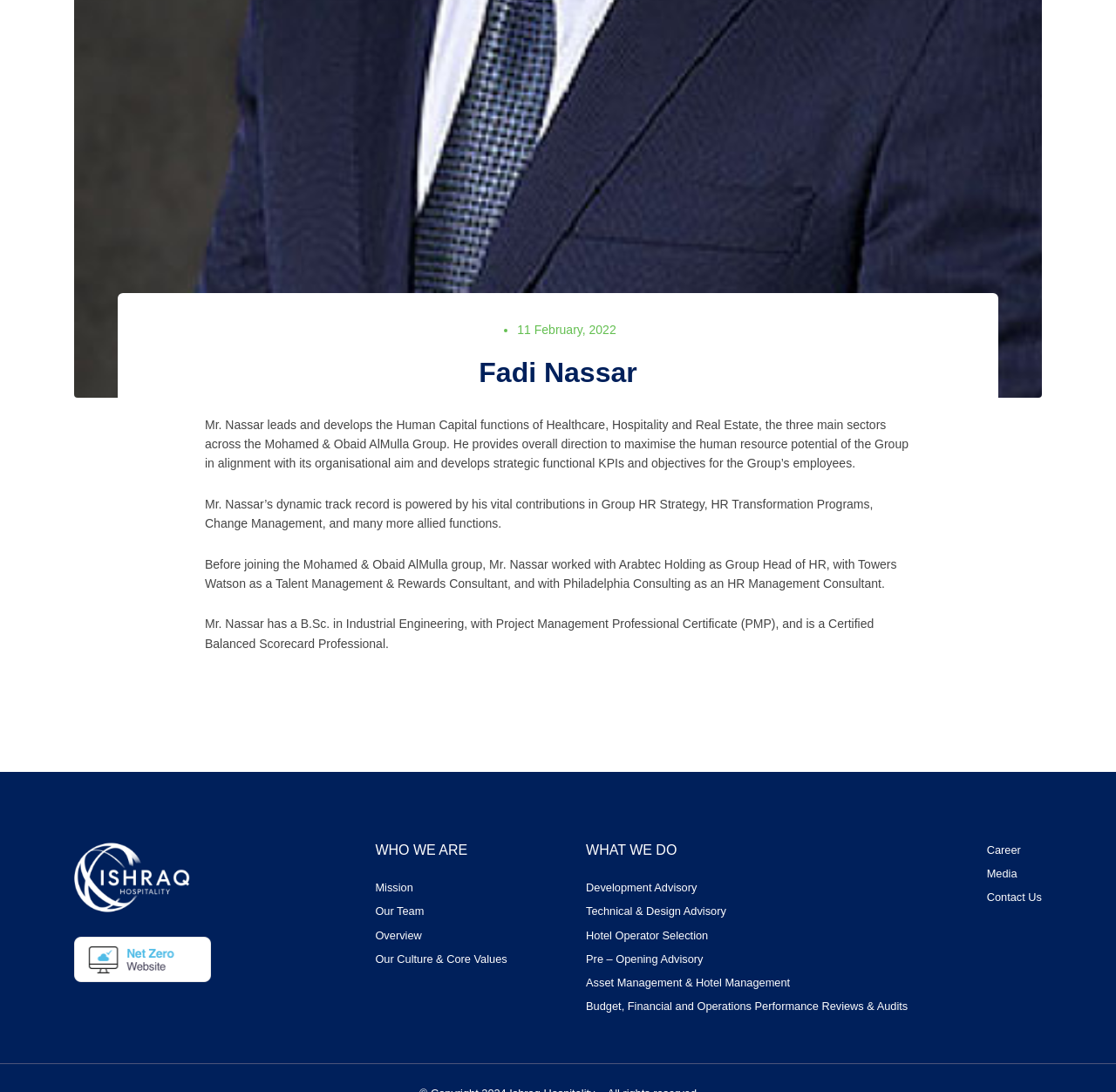Please answer the following question using a single word or phrase: 
What is the last link in the section 'WHAT WE DO'?

Budget, Financial and Operations Performance Reviews & Audits